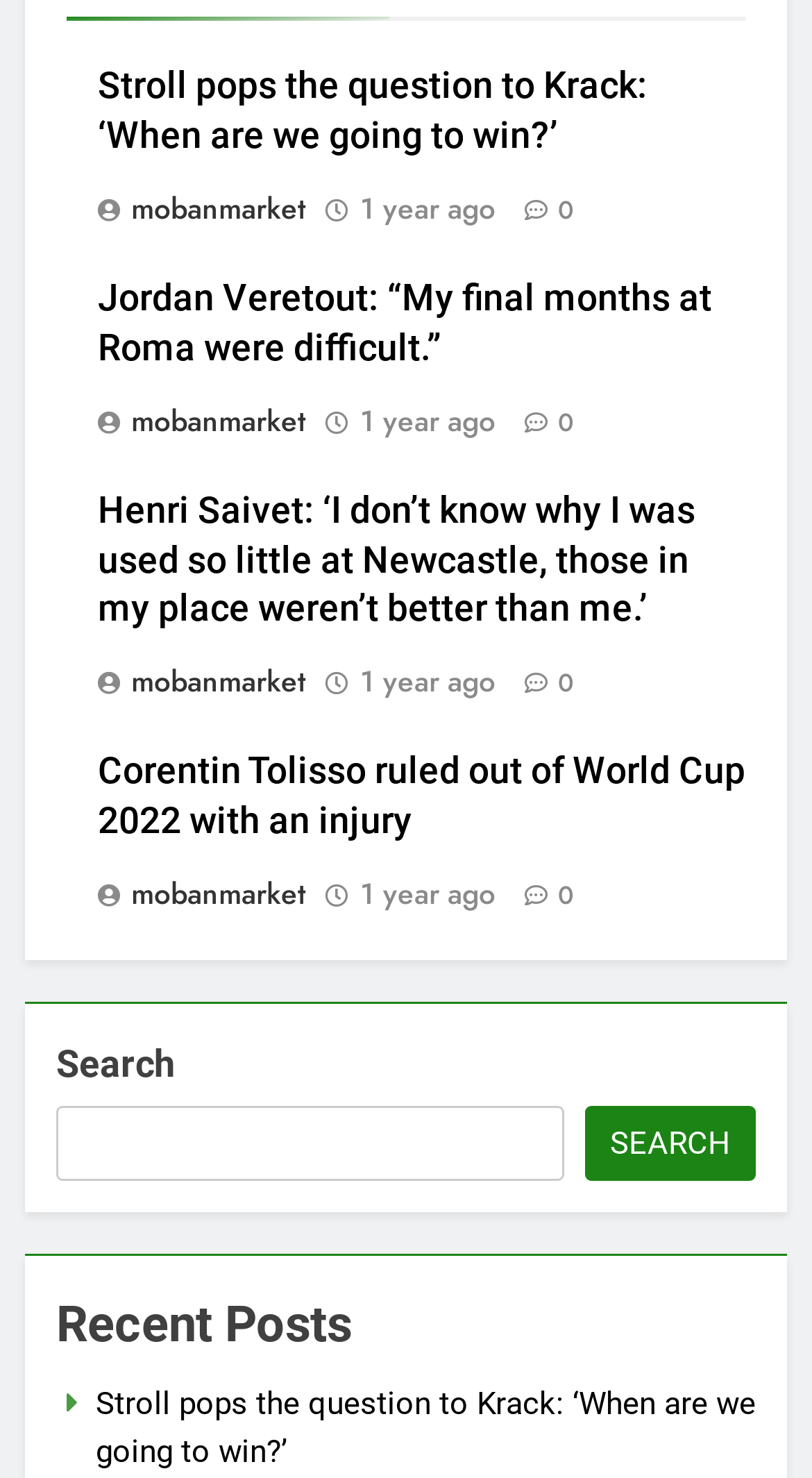Locate the bounding box coordinates of the element I should click to achieve the following instruction: "Check the time of the article 'Jordan Veretout: “My final months at Roma were difficult.”'".

[0.444, 0.27, 0.61, 0.298]